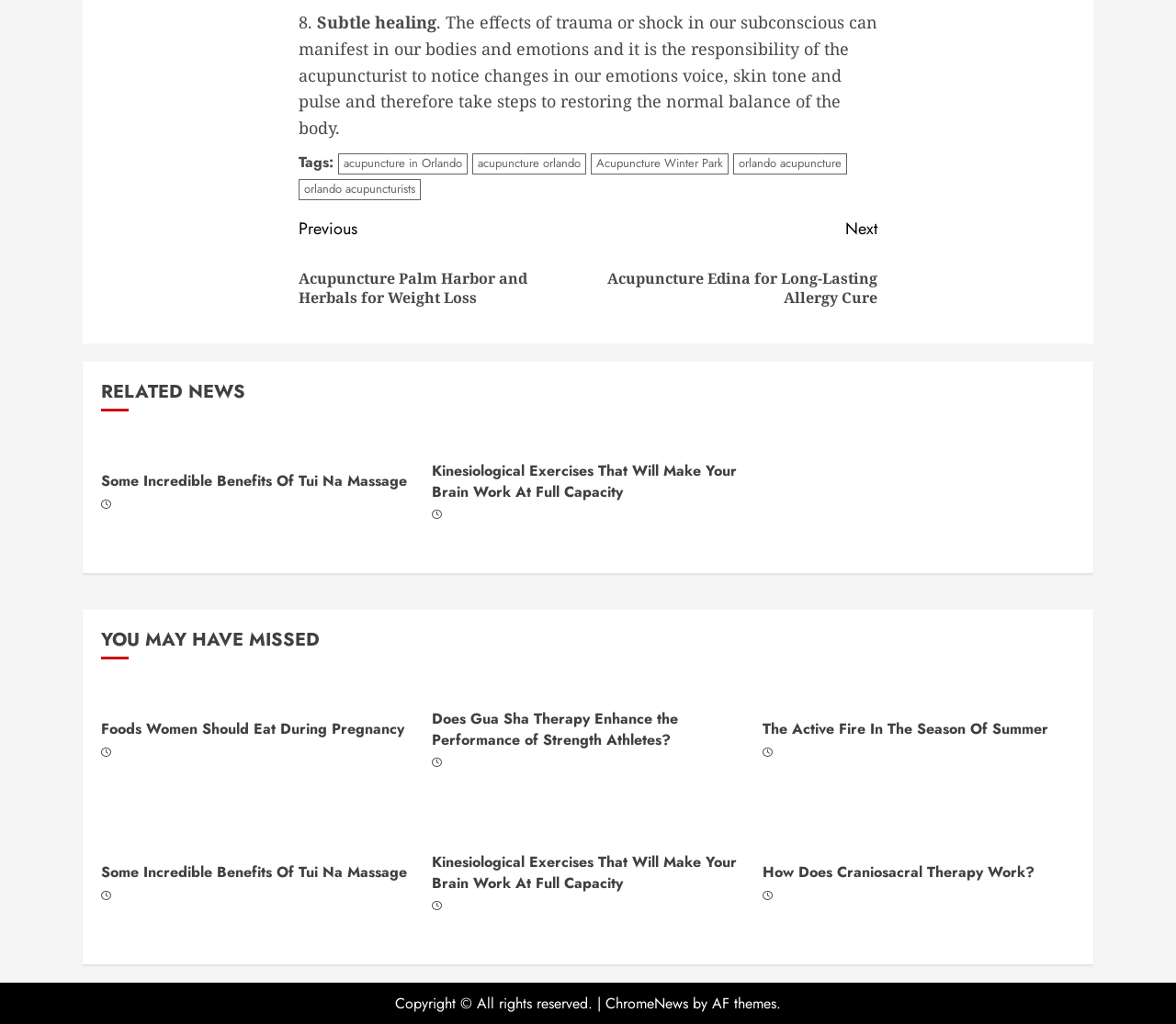Locate the bounding box of the UI element based on this description: "orlando acupuncturists". Provide four float numbers between 0 and 1 as [left, top, right, bottom].

[0.254, 0.175, 0.358, 0.195]